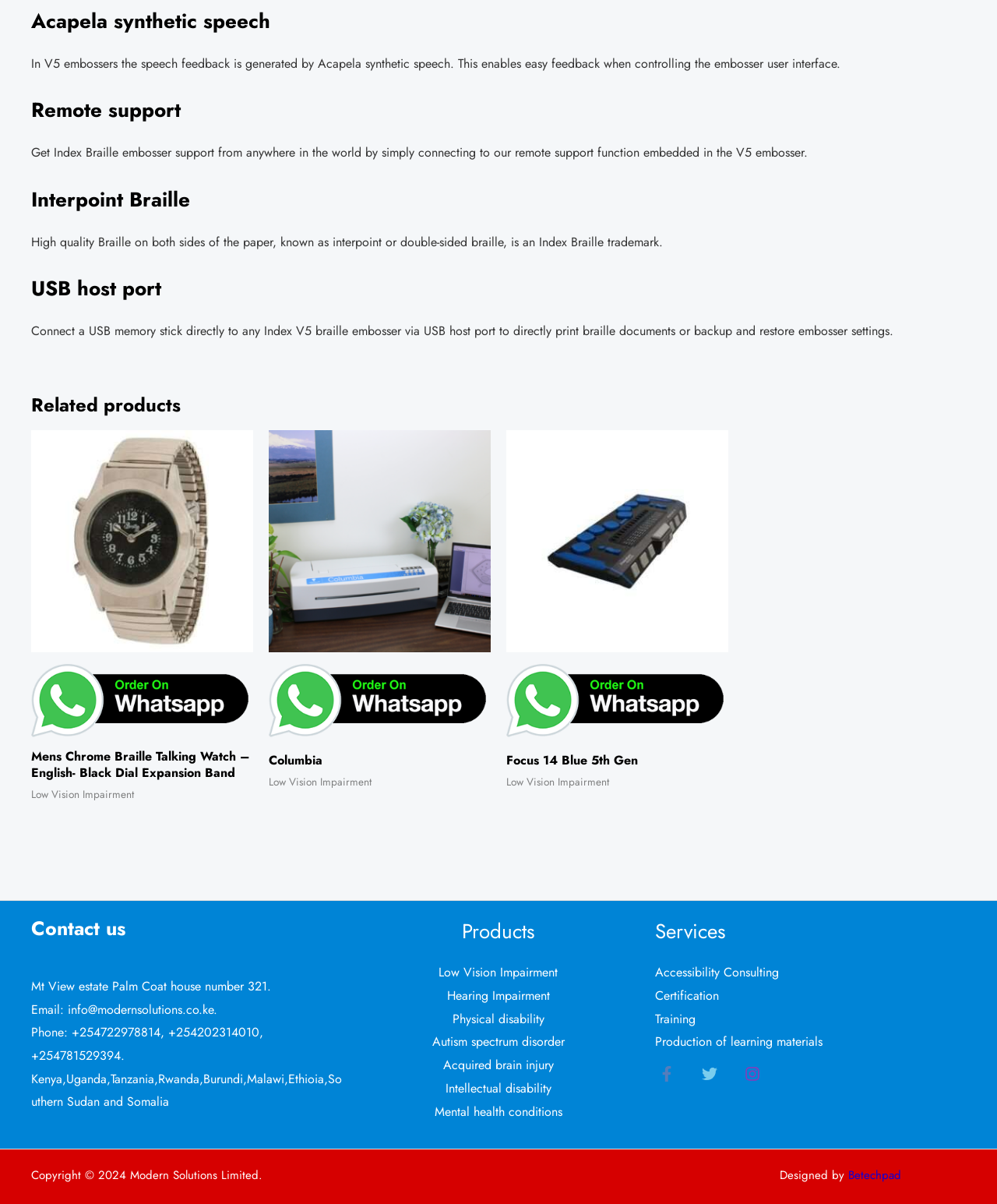What social media platform has an icon with a bird?
Using the image as a reference, give an elaborate response to the question.

I scanned the footer section and found a list of social media links with icons. The icon with a bird represents Twitter.